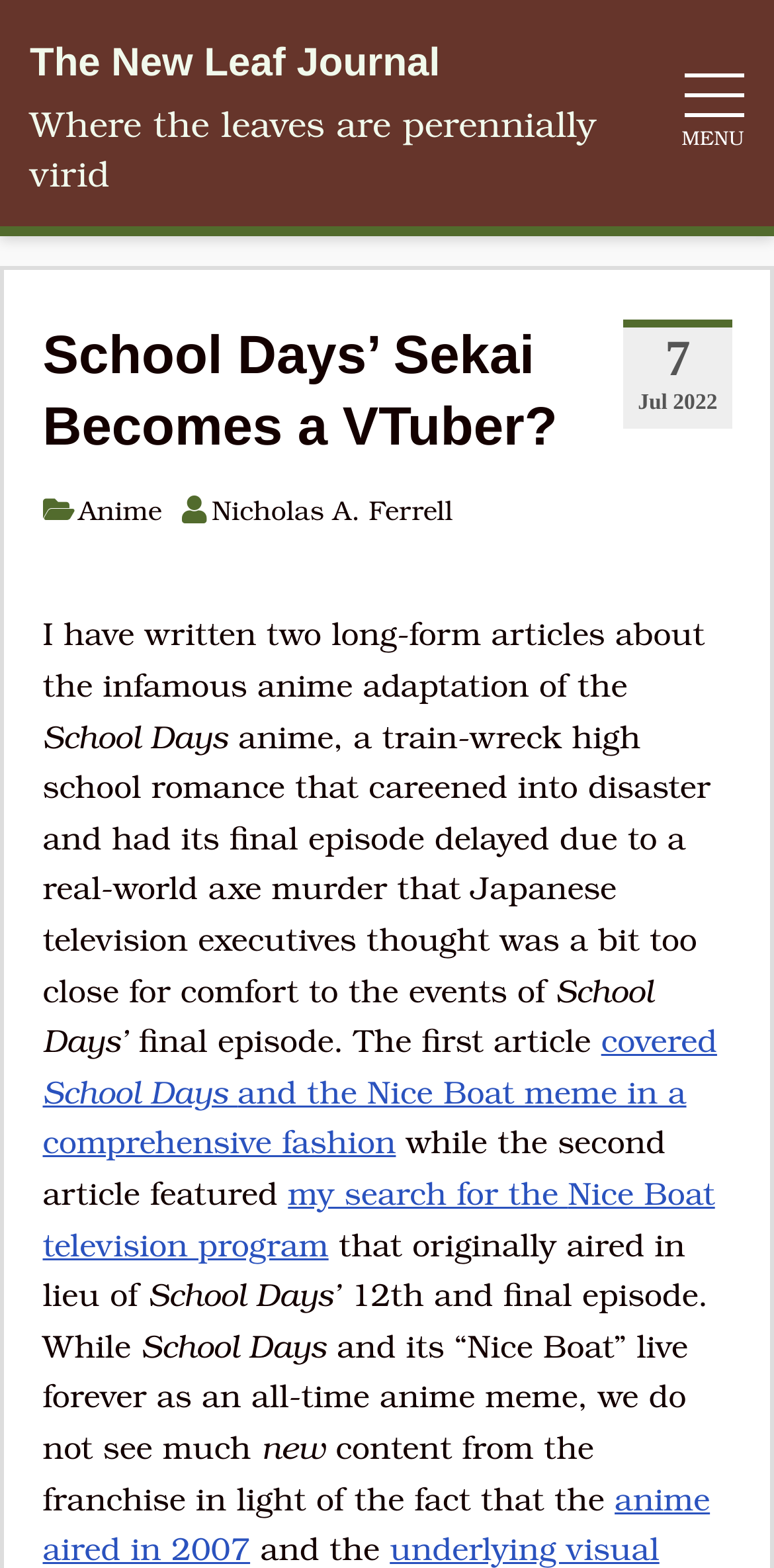Given the element description, predict the bounding box coordinates in the format (top-left x, top-left y, bottom-right x, bottom-right y). Make sure all values are between 0 and 1. Here is the element description: Nicholas A. Ferrell

[0.273, 0.319, 0.585, 0.337]